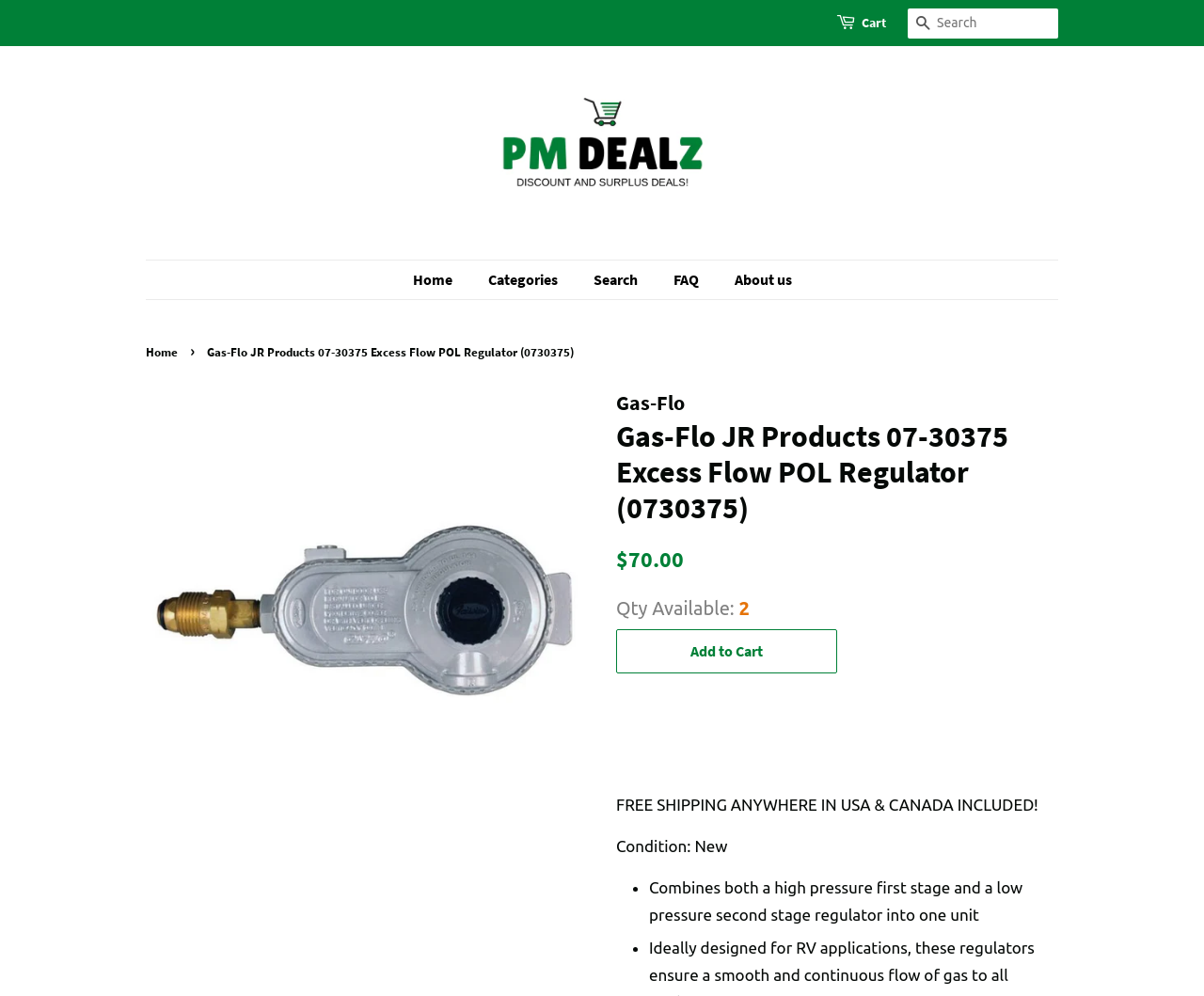Provide the bounding box coordinates of the HTML element this sentence describes: "alt="PM Dealz"".

[0.354, 0.075, 0.646, 0.232]